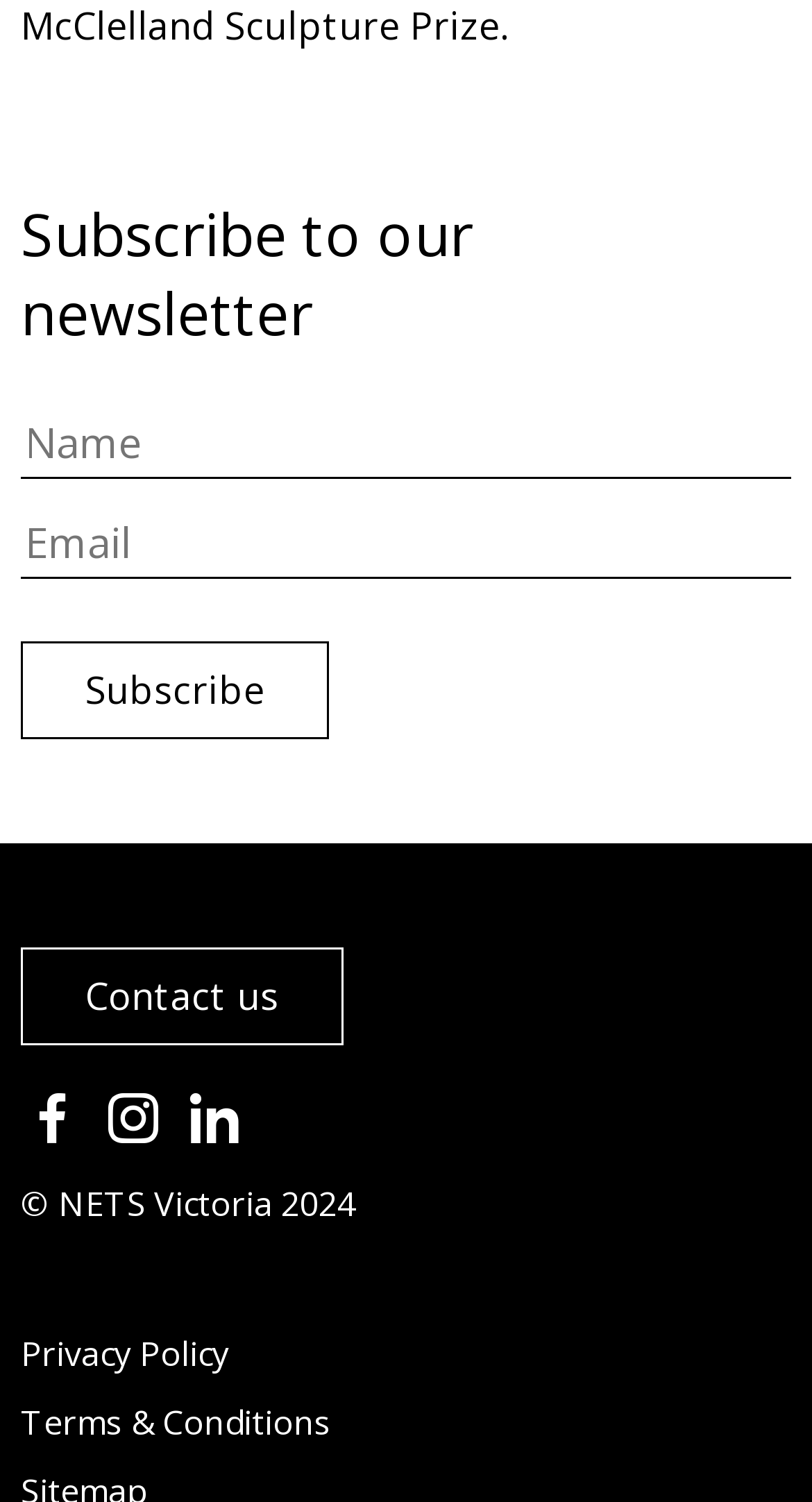How many links are there at the bottom of the page?
Please use the image to provide an in-depth answer to the question.

There are three links at the bottom of the page, including 'Contact us', 'Privacy Policy', and 'Terms & Conditions', which can be inferred from their bounding box coordinates and OCR text.